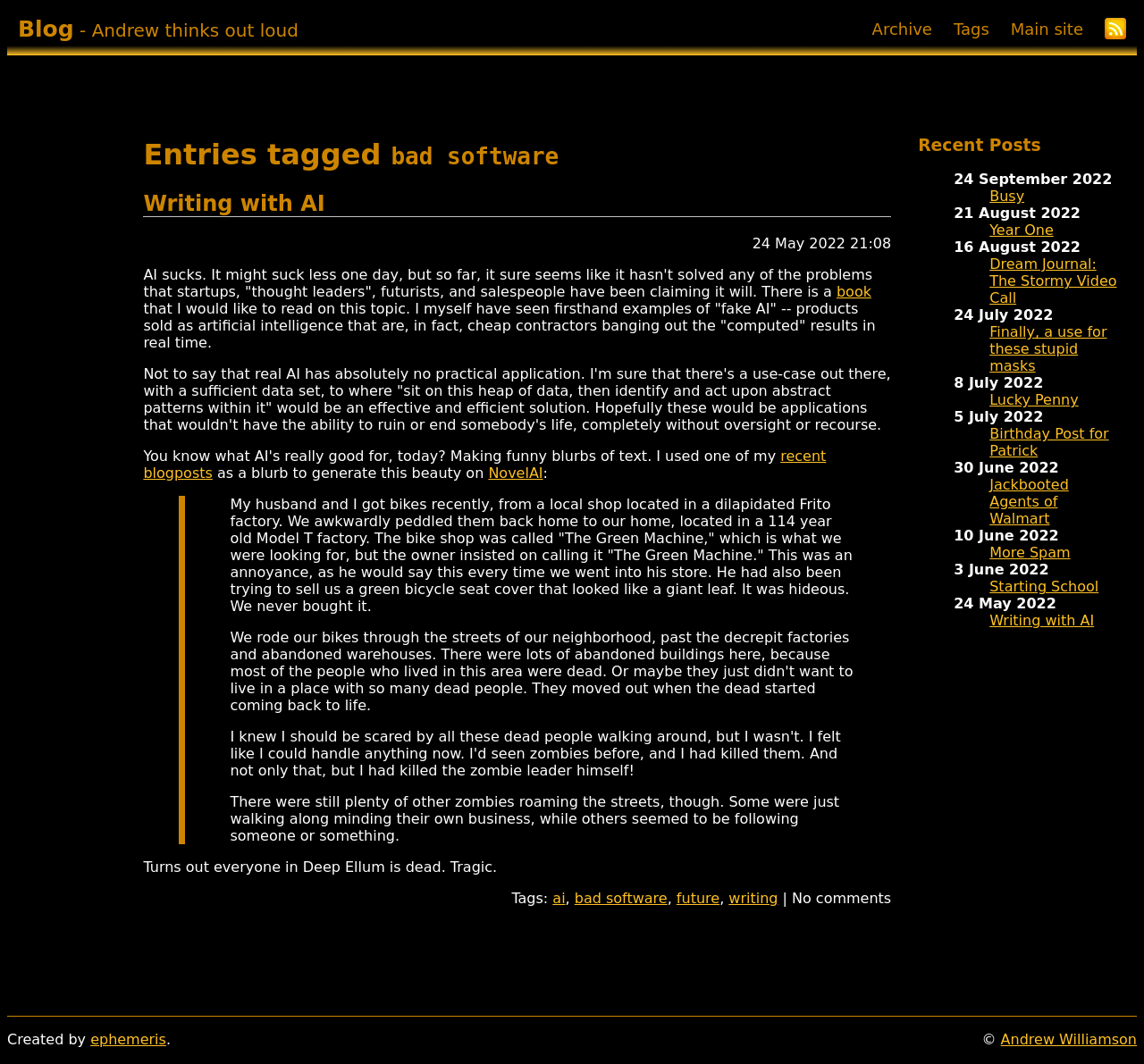Please study the image and answer the question comprehensively:
How many links are there in the 'Recent Posts' section?

The 'Recent Posts' section is located in the LayoutTableCell element with the text 'Recent Posts 24 September 2022 Busy 21 August 2022 ...'. There are 10 links in this section, which can be identified by the 'link' element type.